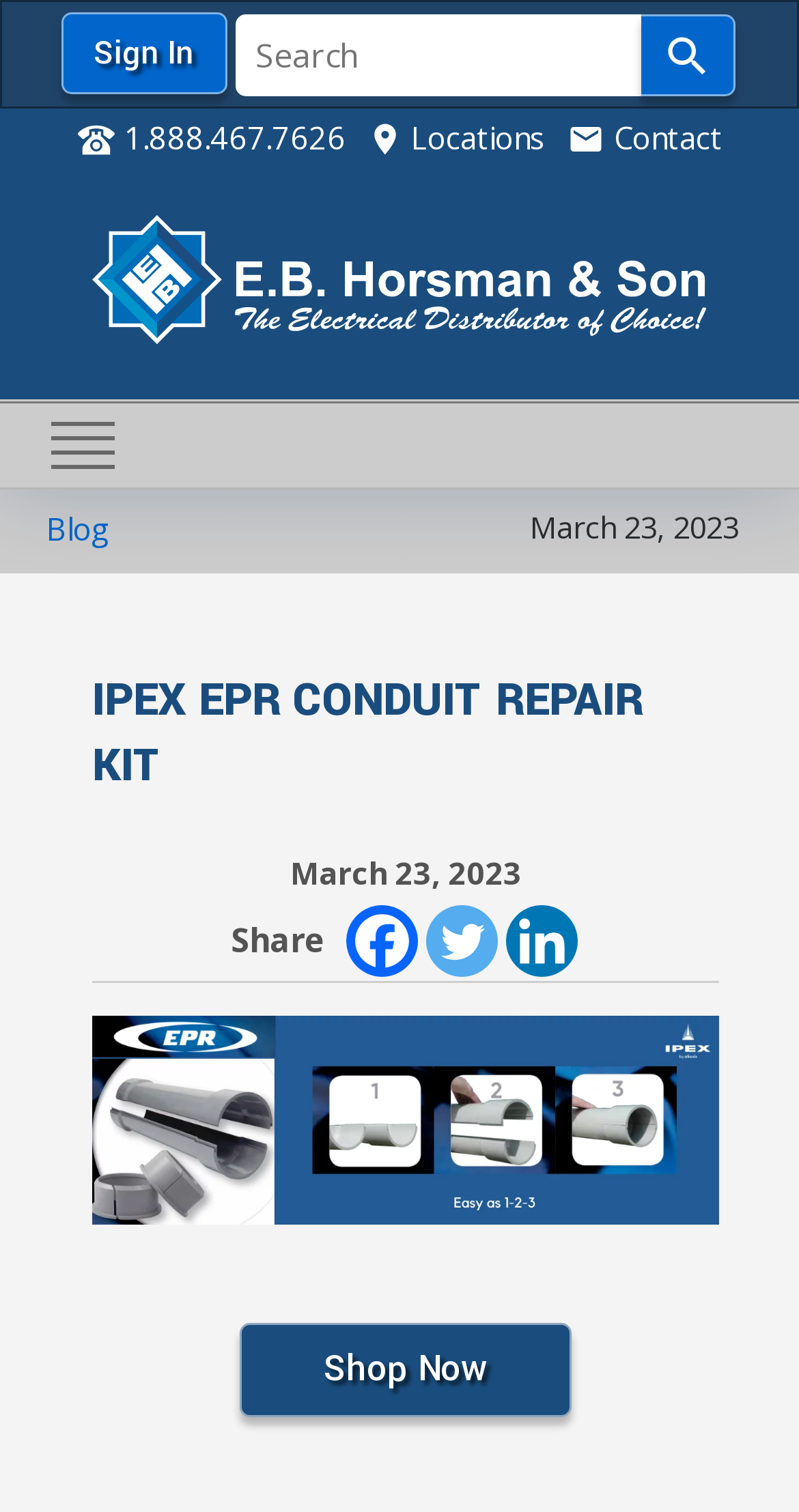Indicate the bounding box coordinates of the element that must be clicked to execute the instruction: "View profile of damo29". The coordinates should be given as four float numbers between 0 and 1, i.e., [left, top, right, bottom].

None